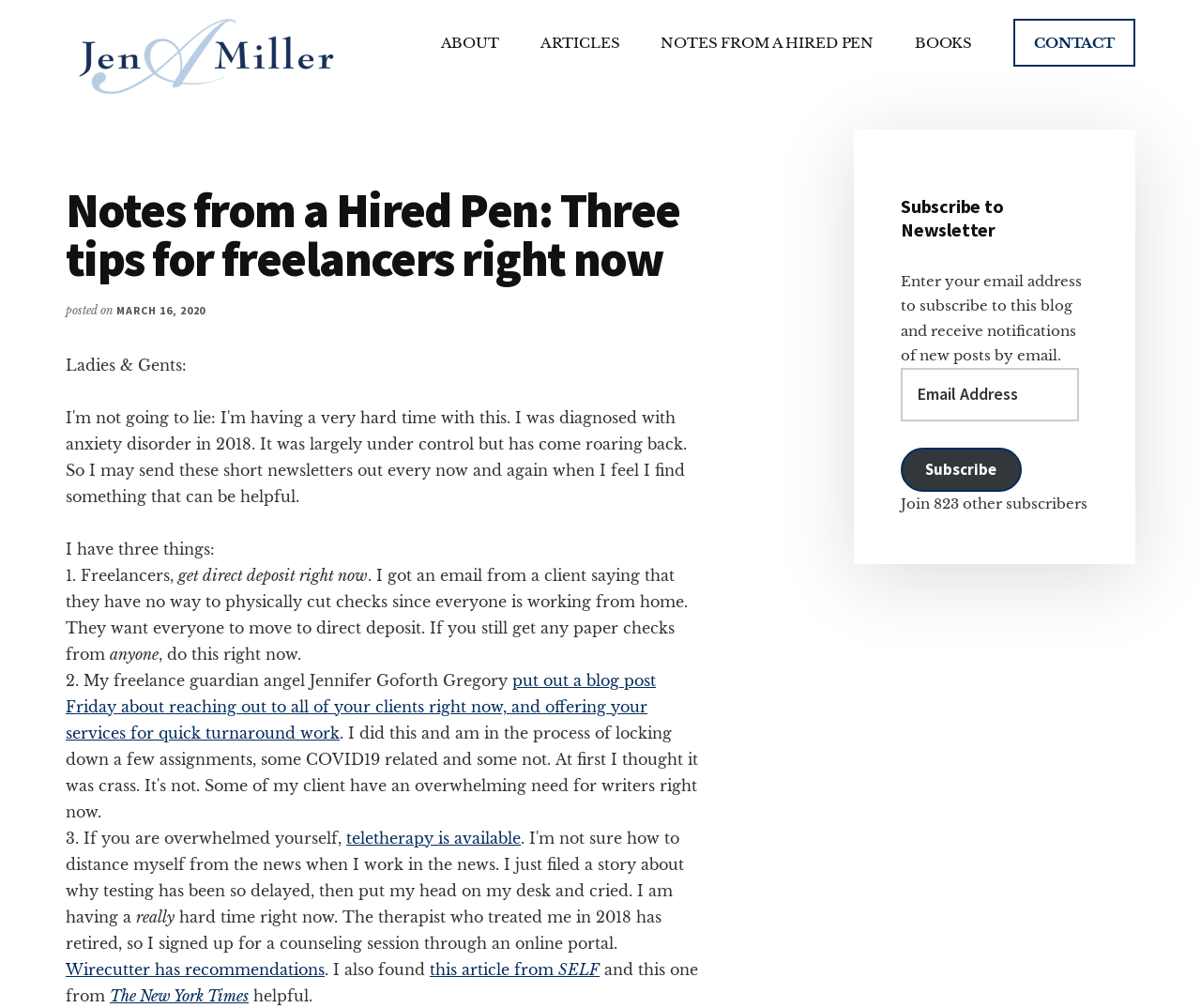Predict the bounding box of the UI element based on this description: "Notes From a Hired Pen".

[0.535, 0.02, 0.743, 0.066]